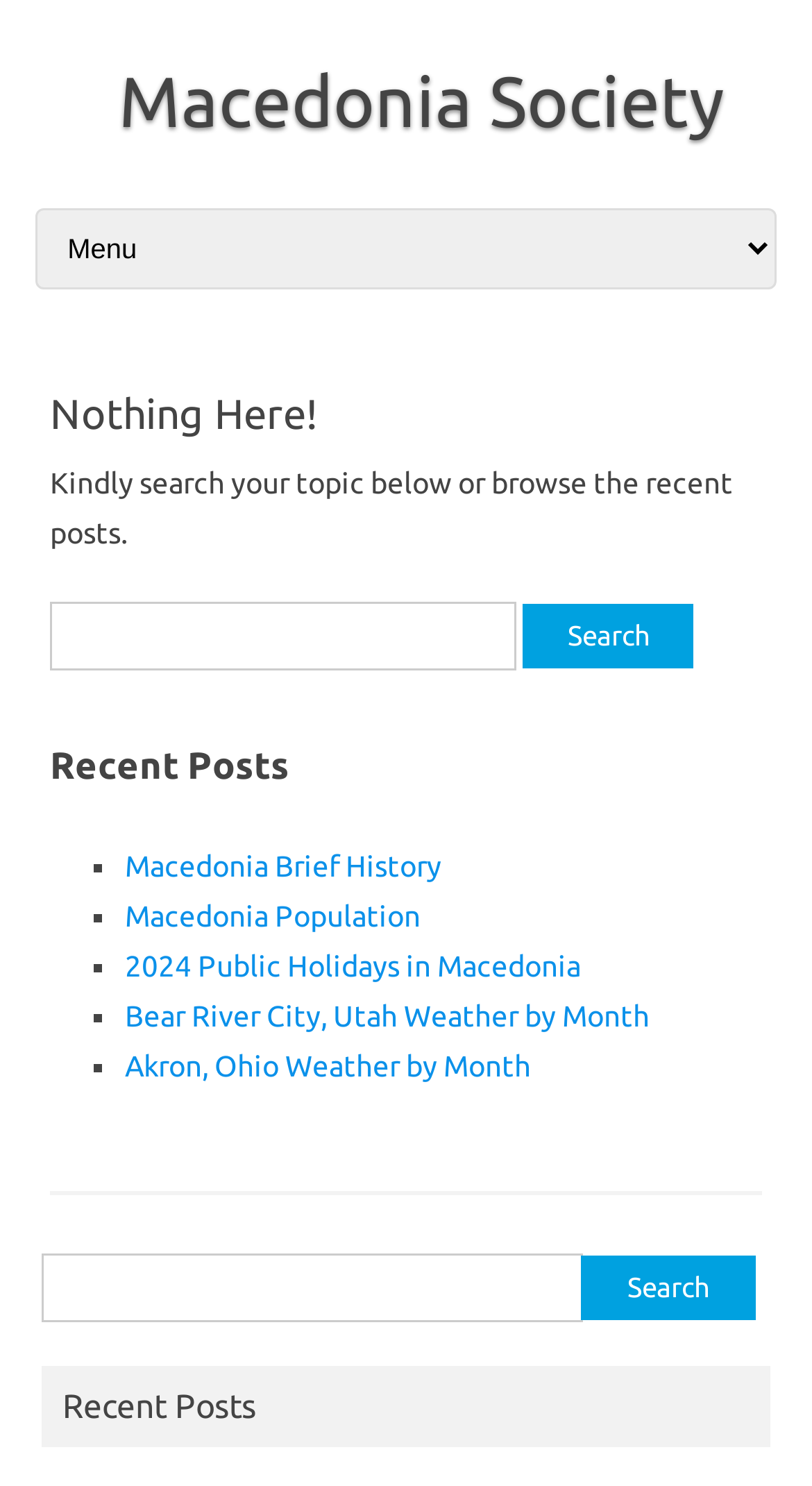Using the provided description Umar Tazeer, find the bounding box coordinates for the UI element. Provide the coordinates in (top-left x, top-left y, bottom-right x, bottom-right y) format, ensuring all values are between 0 and 1.

None